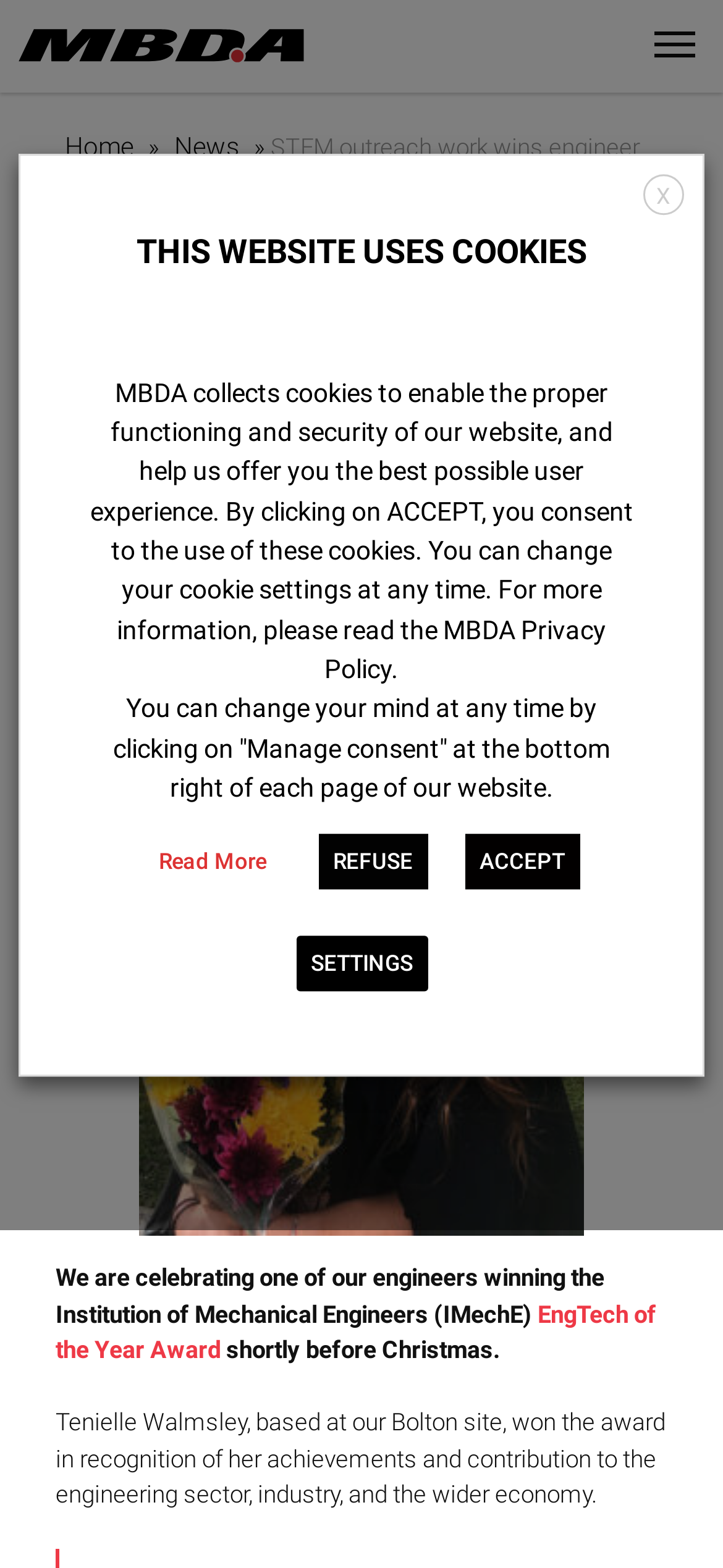Identify the bounding box coordinates of the specific part of the webpage to click to complete this instruction: "Click the MBDA link".

[0.026, 0.019, 0.421, 0.037]